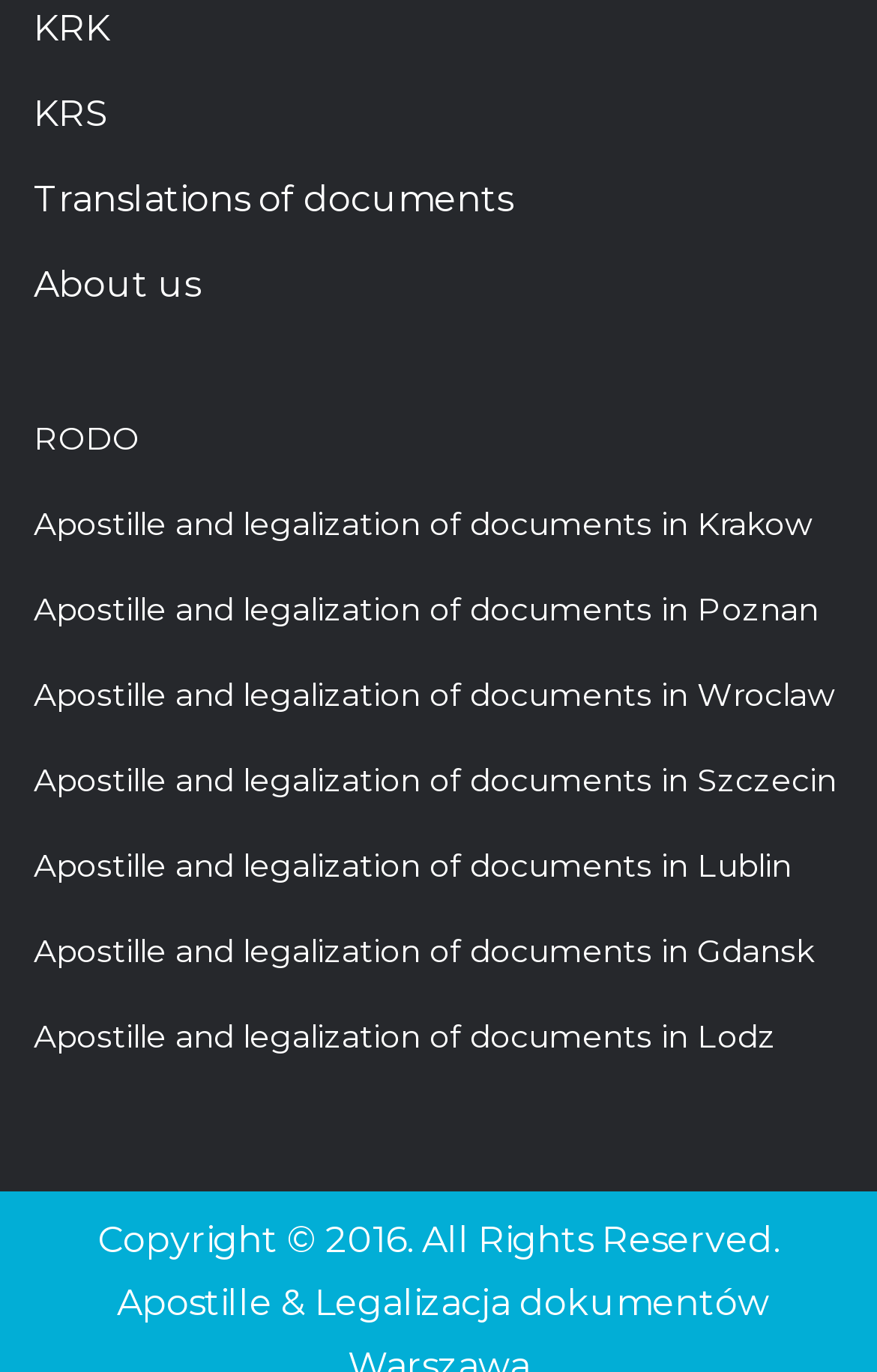Using the elements shown in the image, answer the question comprehensively: How many cities are mentioned on the webpage?

I examined the text of the links on the webpage and found that there are 7 cities mentioned: Krakow, Poznan, Wroclaw, Szczecin, Lublin, Gdansk, and Lodz.